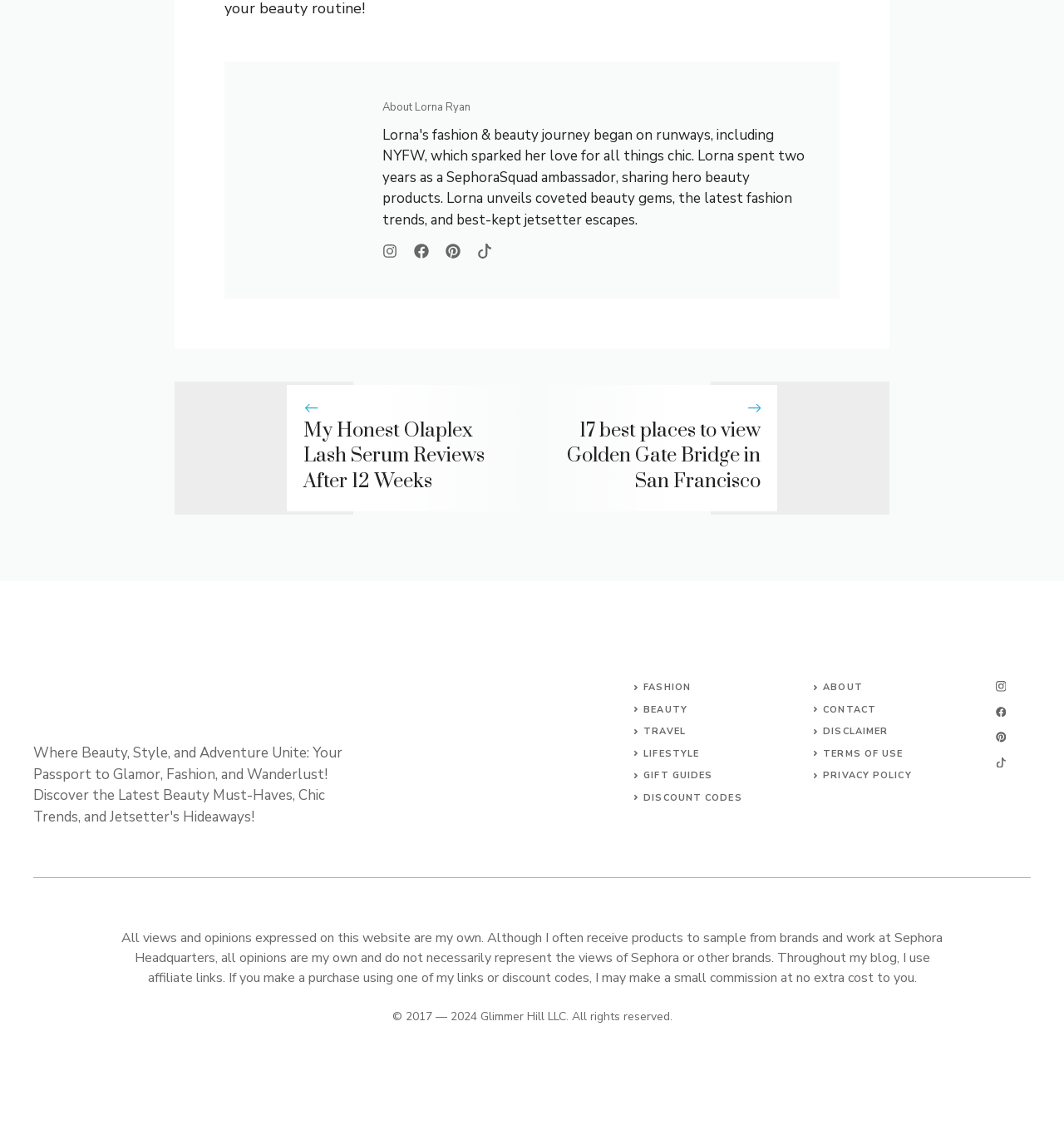Provide the bounding box coordinates of the area you need to click to execute the following instruction: "View My Honest Olaplex Lash Serum Reviews After 12 Weeks".

[0.285, 0.372, 0.455, 0.439]